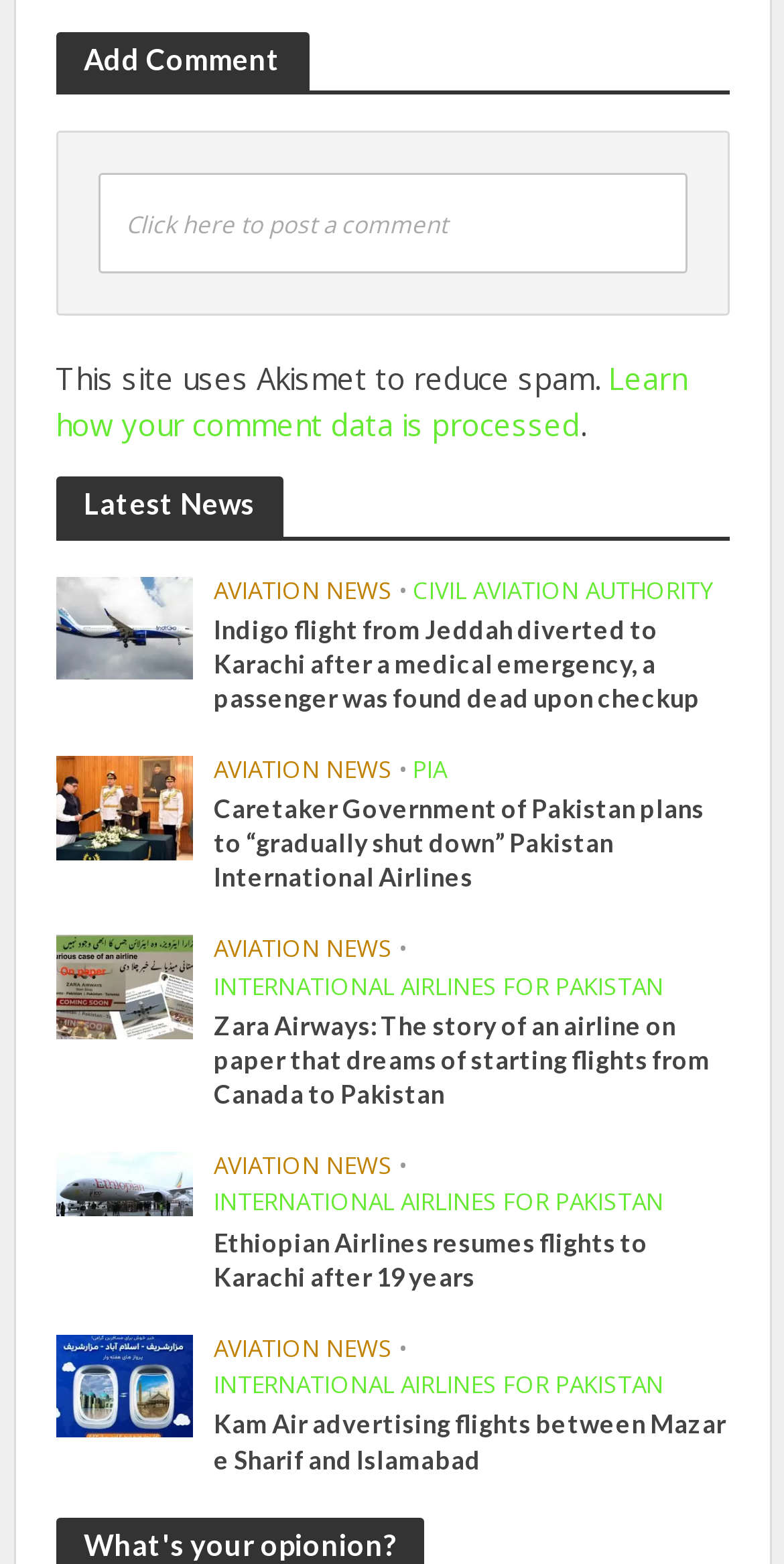Extract the bounding box of the UI element described as: "International Airlines for Pakistan".

[0.272, 0.622, 0.847, 0.645]